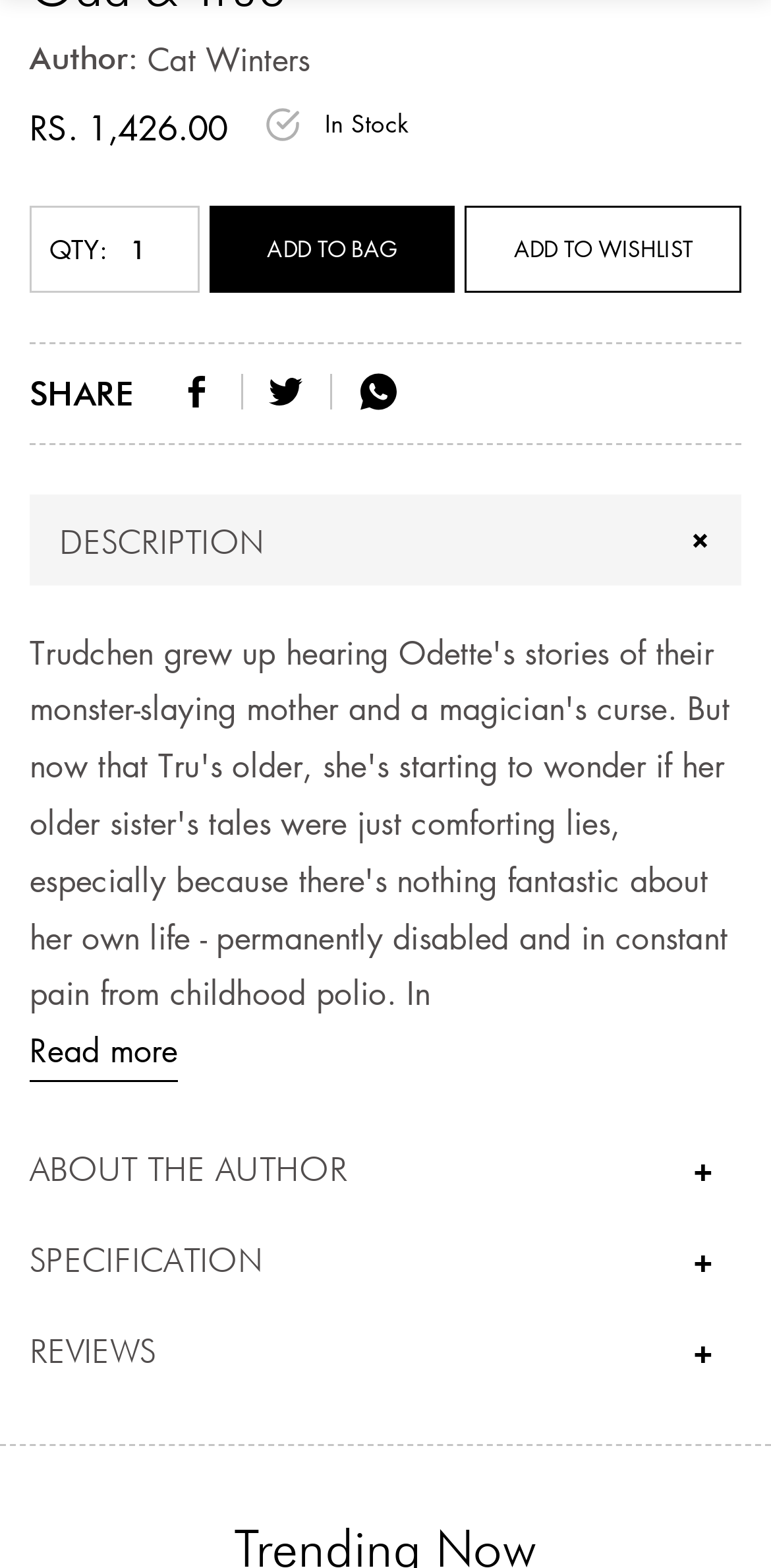What is the current stock status of this book?
Provide an in-depth answer to the question, covering all aspects.

The stock status is indicated by a static text element with the text 'In Stock', which is located next to the book's price.